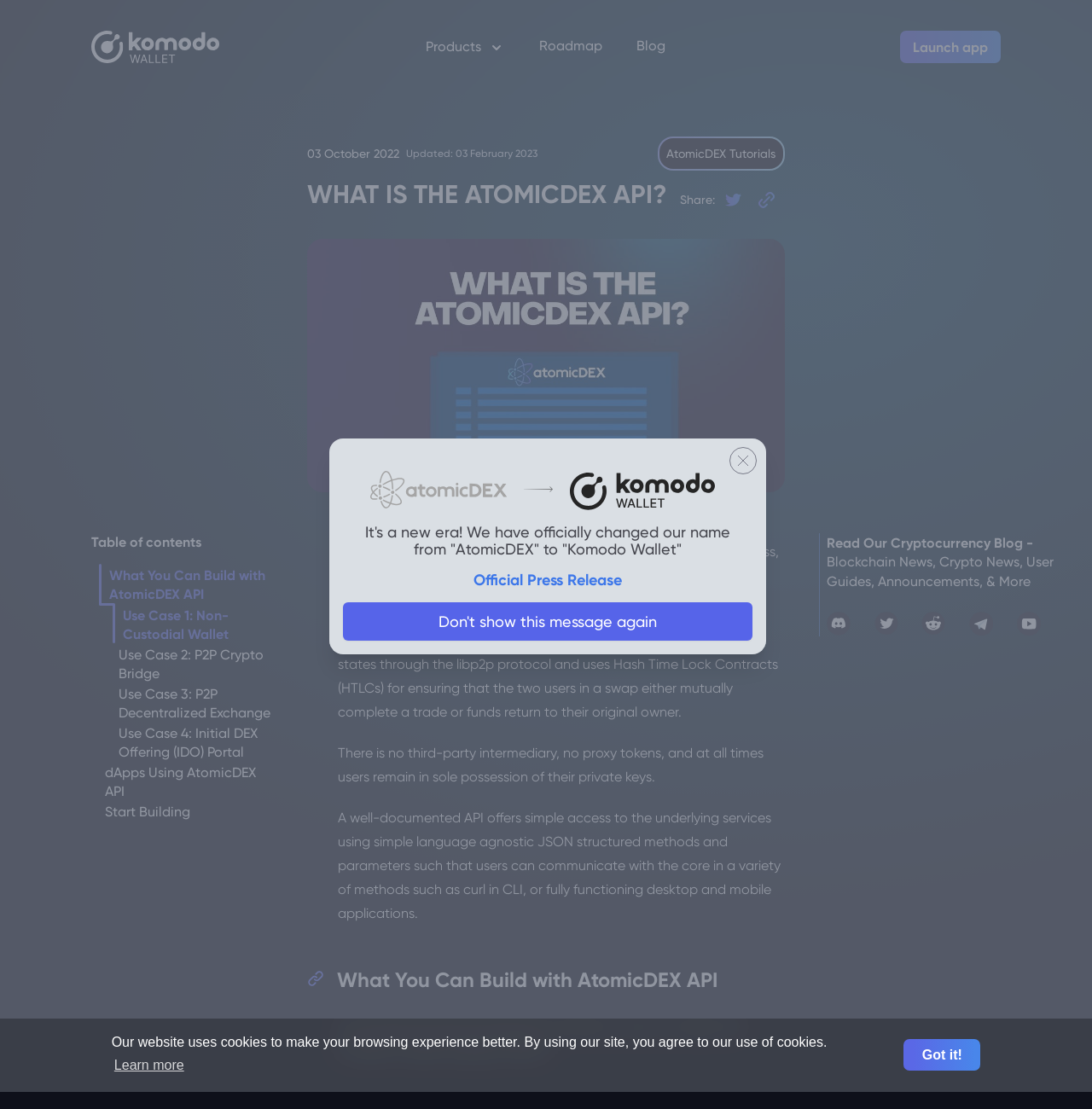Please identify the bounding box coordinates of the element that needs to be clicked to execute the following command: "Visit the 'AtomicDEX Tutorials' page". Provide the bounding box using four float numbers between 0 and 1, formatted as [left, top, right, bottom].

[0.602, 0.131, 0.719, 0.145]